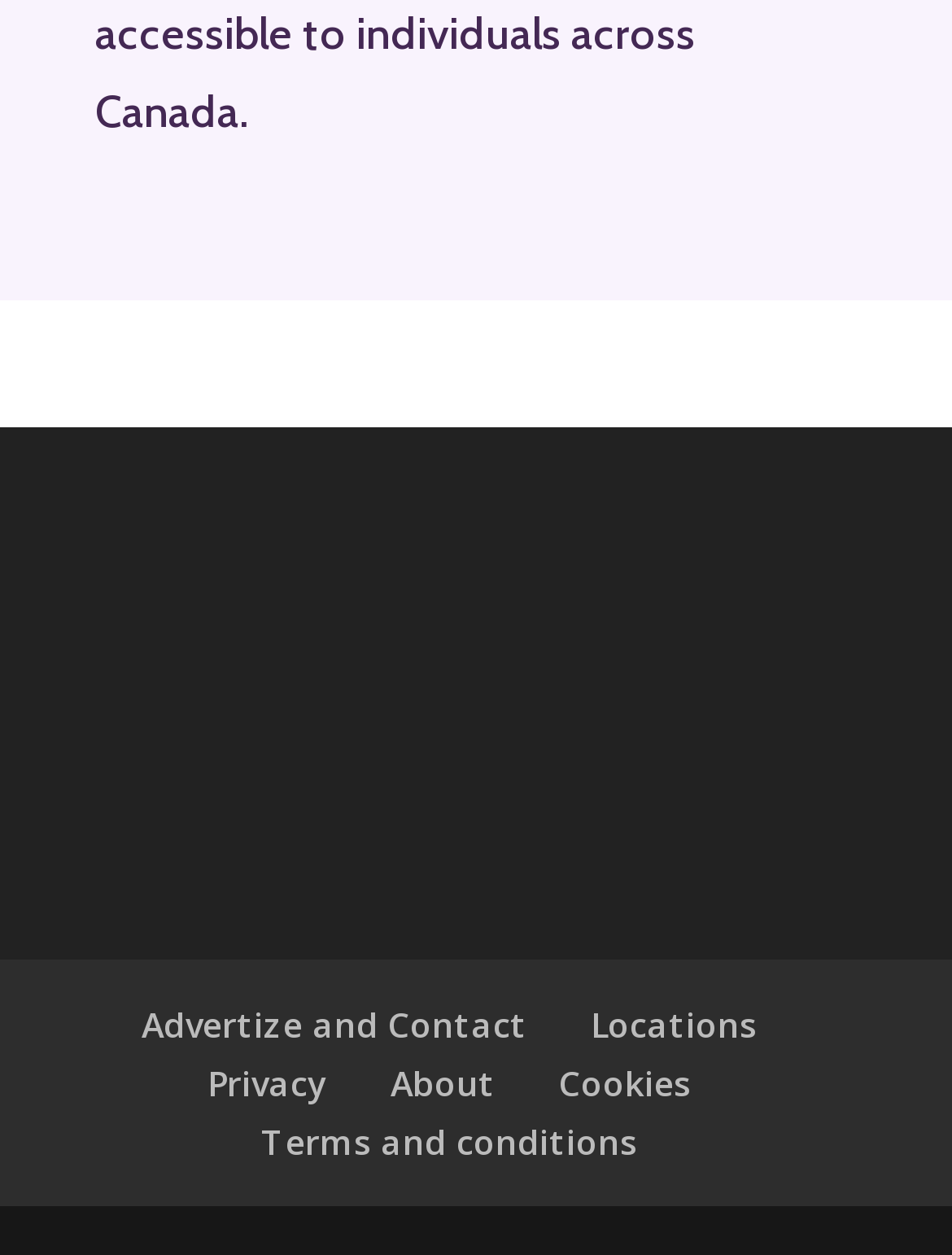Extract the bounding box coordinates of the UI element described by: "Projects". The coordinates should include four float numbers ranging from 0 to 1, e.g., [left, top, right, bottom].

None